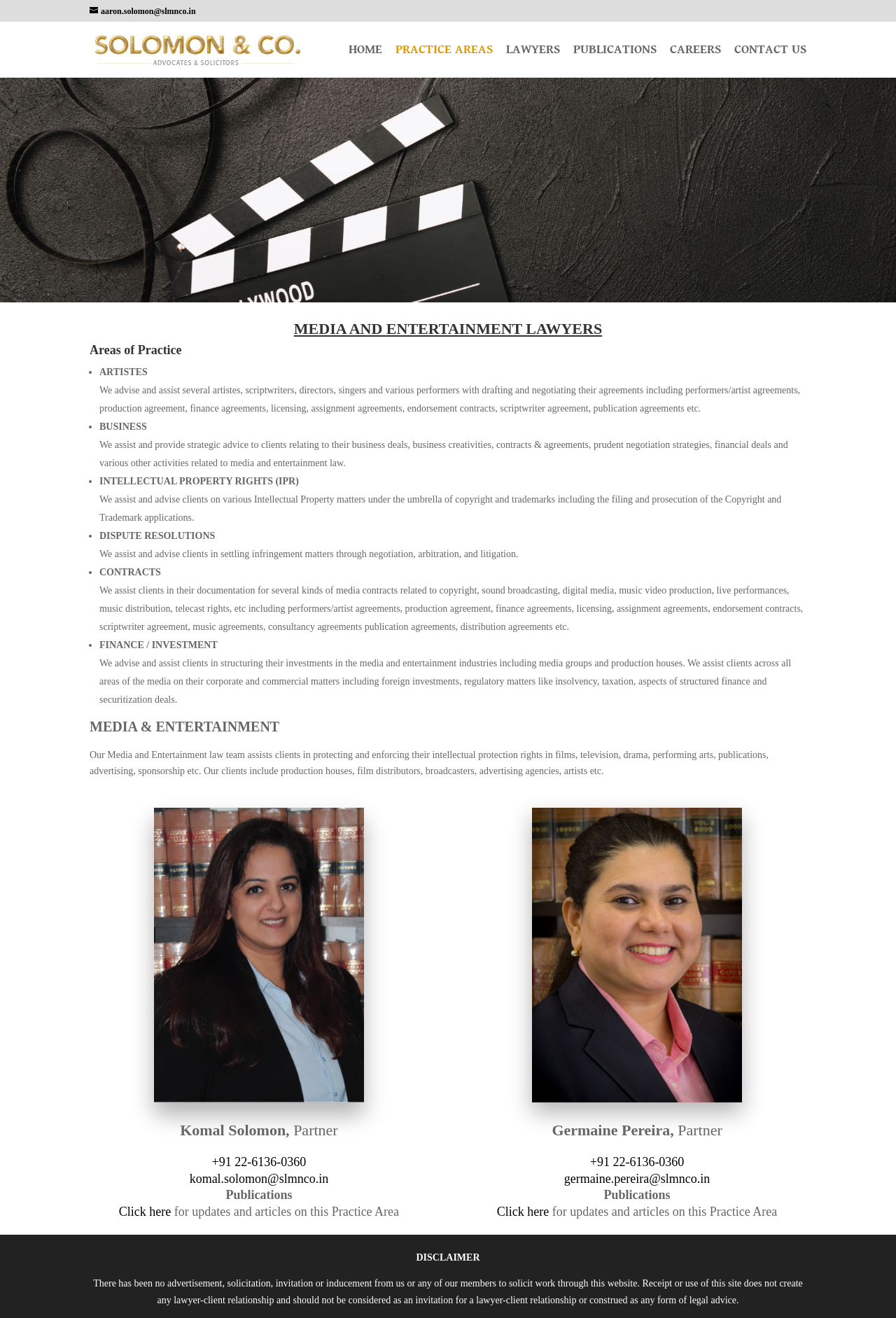Provide a thorough description of the webpage you see.

The webpage is about a law firm specializing in media and entertainment law. At the top, there is a navigation menu with links to "HOME", "PRACTICE AREAS", "LAWYERS", "PUBLICATIONS", "CAREERS", and "CONTACT US". Below the navigation menu, there is a search bar.

The main content of the webpage is divided into sections. The first section has a heading "MEDIA AND ENTERTAINMENT LAWYERS" and describes the law firm's expertise in media and entertainment law. Below this, there is a list of areas of practice, including "ARTISTES", "BUSINESS", "INTELLECTUAL PROPERTY RIGHTS (IPR)", "DISPUTE RESOLUTIONS", "CONTRACTS", and "FINANCE / INVESTMENT". Each area of practice has a brief description.

The next section has a heading "MEDIA & ENTERTAINMENT" and provides more information about the law firm's services in media and entertainment law. There are two images of lawyers, Komal Solomon and Germaine Pereira, with their contact information and links to their publications.

At the bottom of the webpage, there is a disclaimer section that clarifies the website's purpose and the limitations of the information provided.